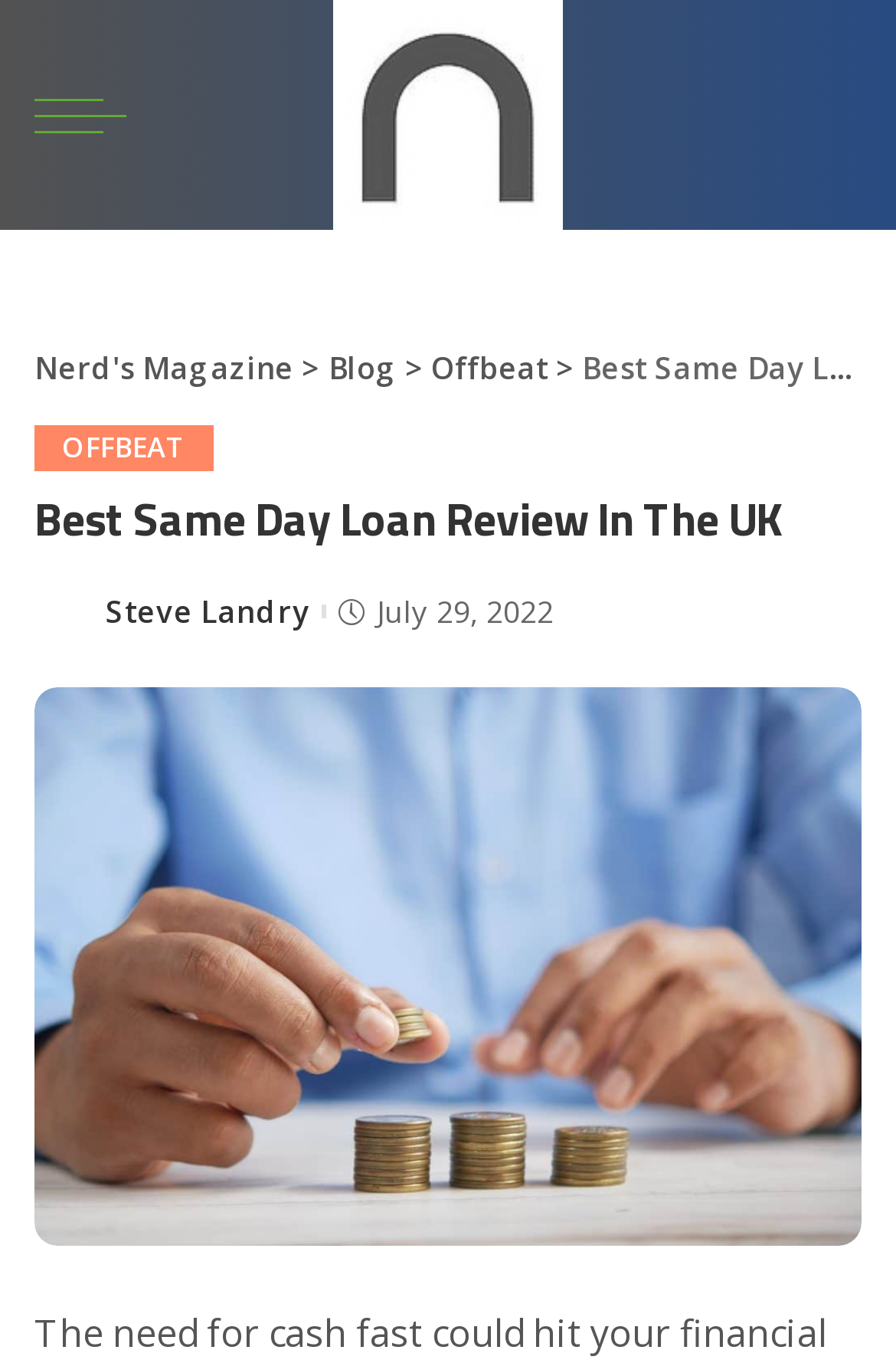What is the category of the article?
Examine the webpage screenshot and provide an in-depth answer to the question.

I found the answer by looking at the links above the main heading, where there is a link with the text 'Offbeat'. This suggests that the article belongs to the 'Offbeat' category.